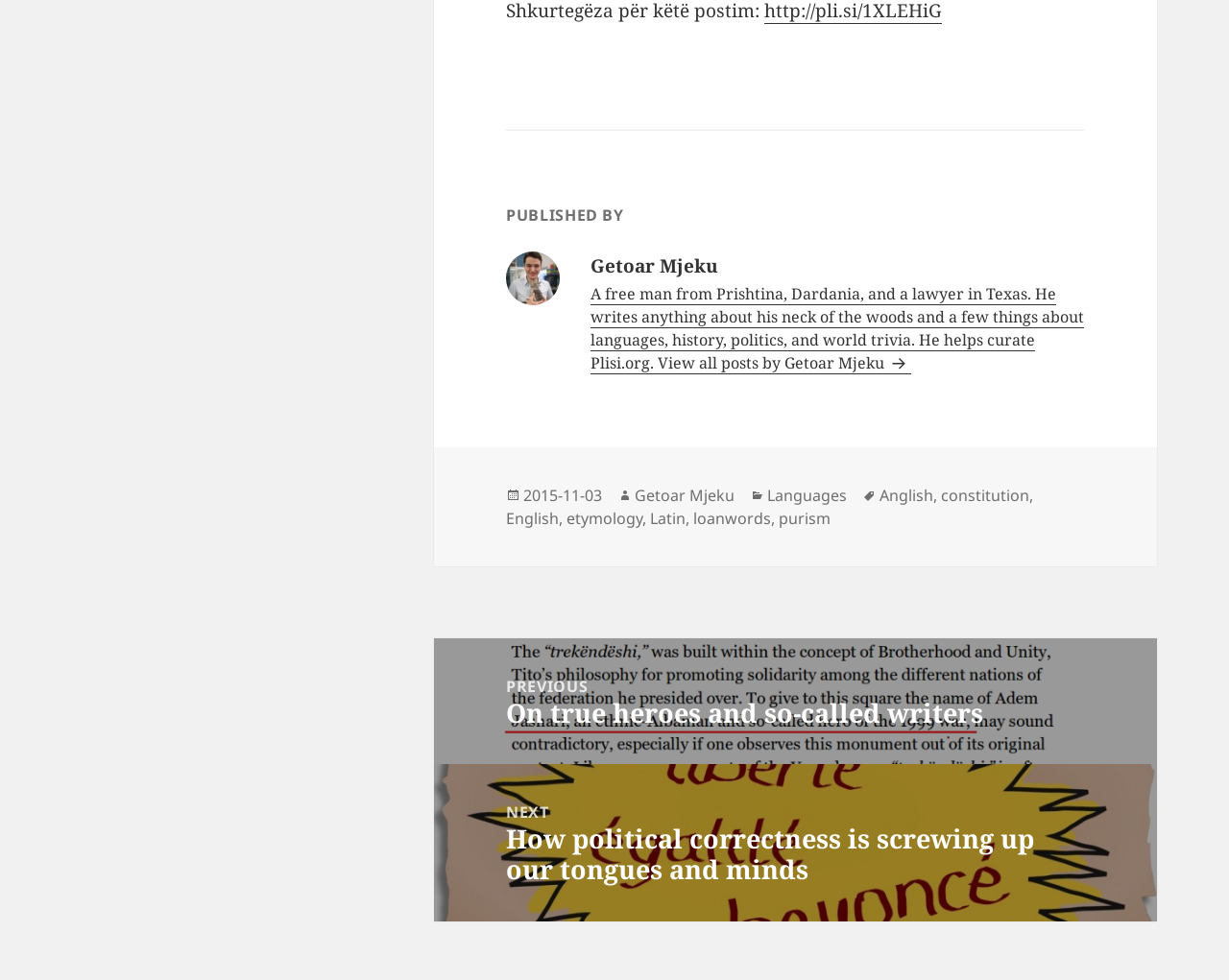Answer briefly with one word or phrase:
What is the profession of the author?

lawyer